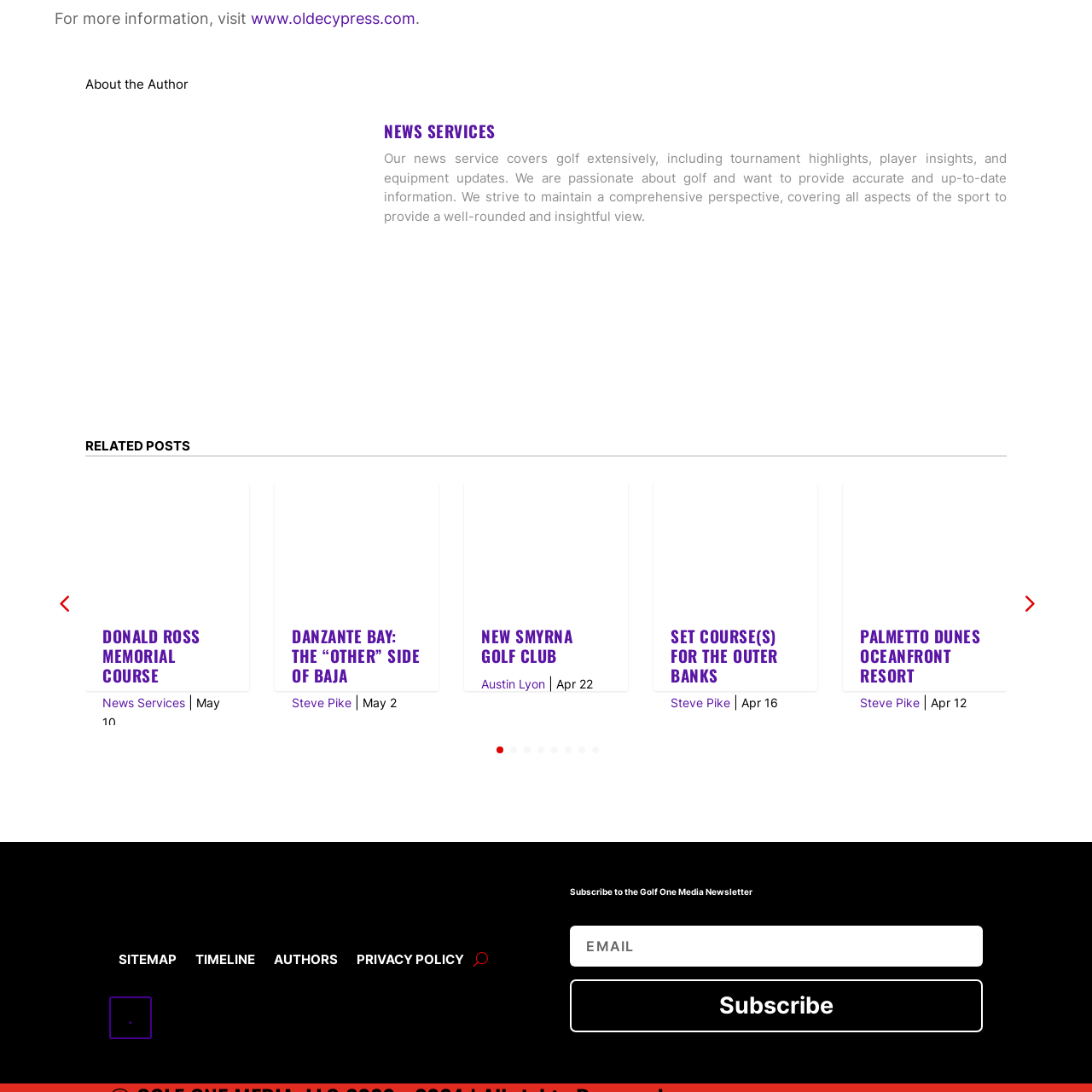Describe extensively the visual content inside the red marked area.

The image features a logo representing "News Services," likely associated with a golf news outlet. This logo serves as a visual identity for their comprehensive news coverage, including tournament highlights, player insights, and equipment updates. The services aim to provide accurate and up-to-date information about the sport, reflecting a passion for golf and a commitment to offering a well-rounded perspective on all its aspects.